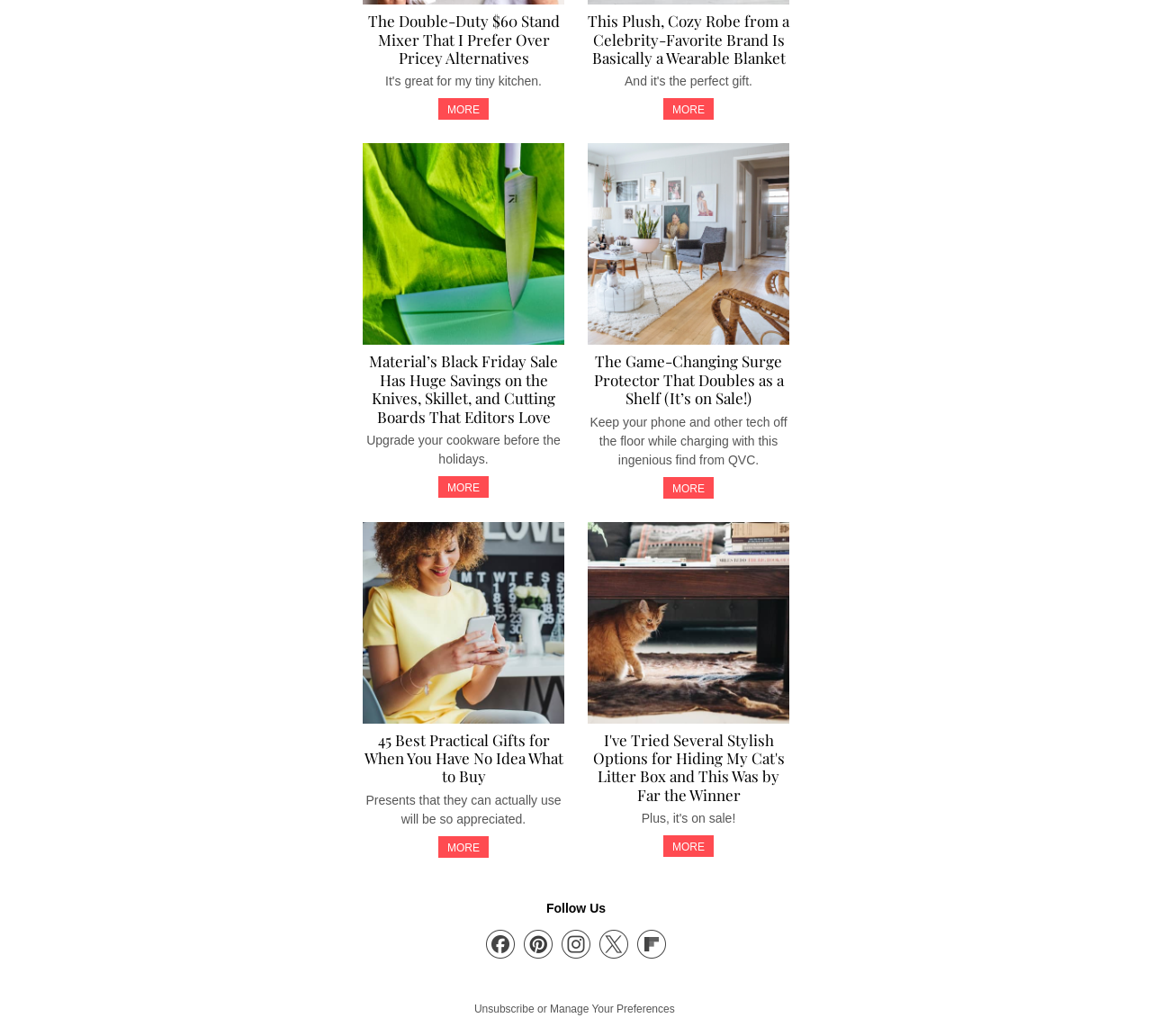Utilize the information from the image to answer the question in detail:
What is the brand of the robe mentioned in the second article?

The second article mentions a plush, cozy robe from a celebrity-favorite brand, which is indicated by the link text 'This Plush, Cozy Robe from a Celebrity-Favorite Brand Is Basically a Wearable Blanket'.